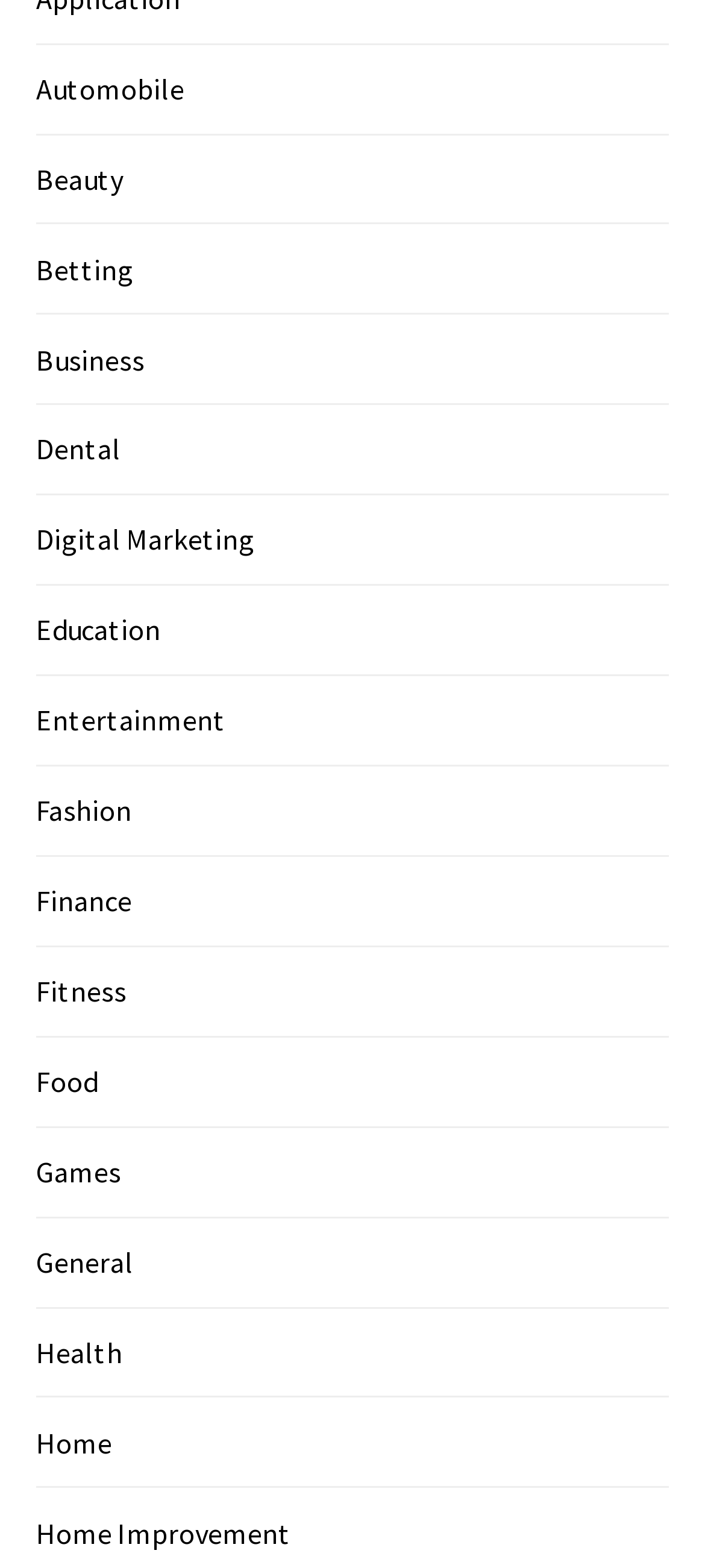How many categories are listed on the webpage?
Please provide a single word or phrase answer based on the image.

15